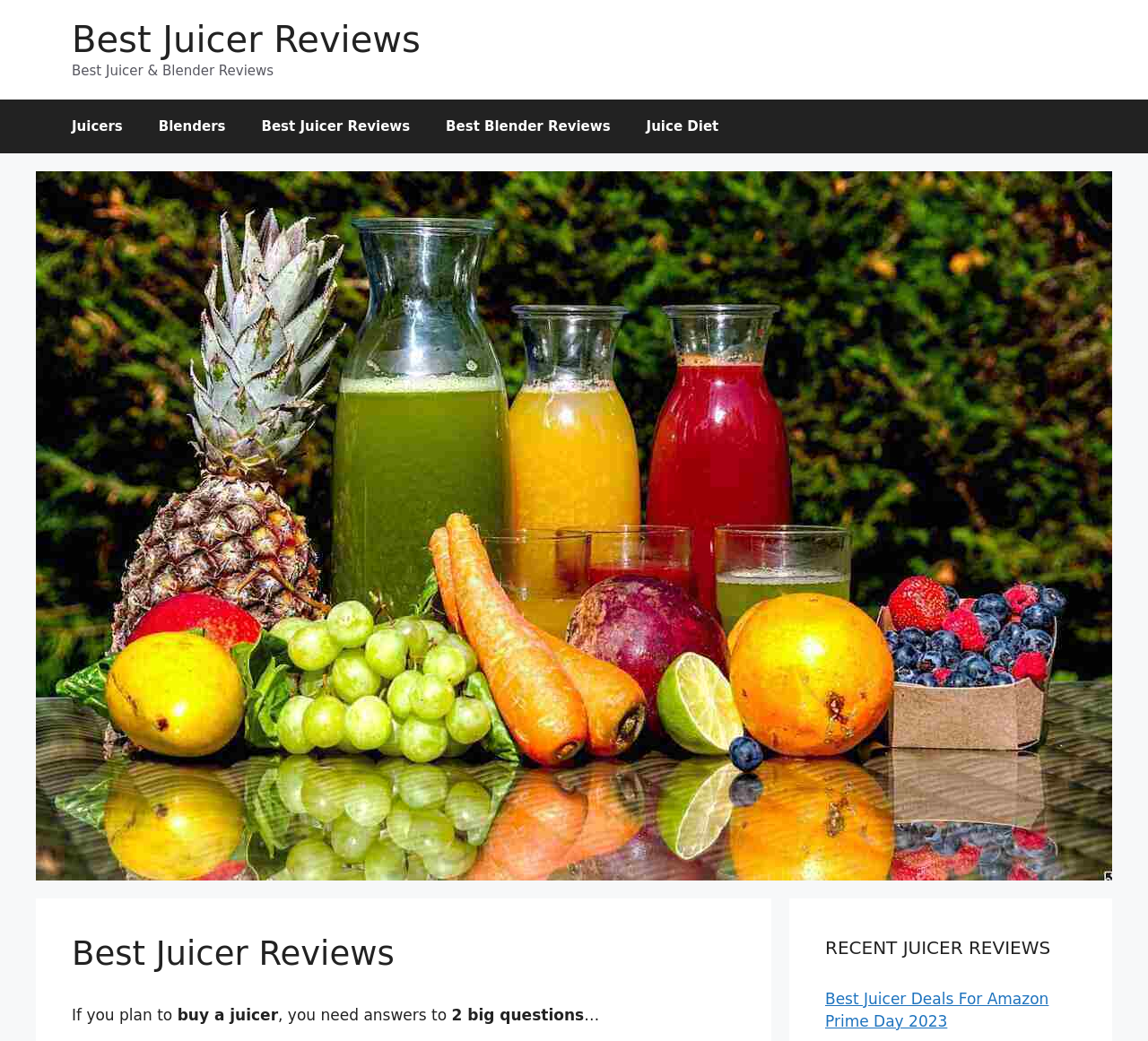Can you find and provide the main heading text of this webpage?

Best Juicer Reviews